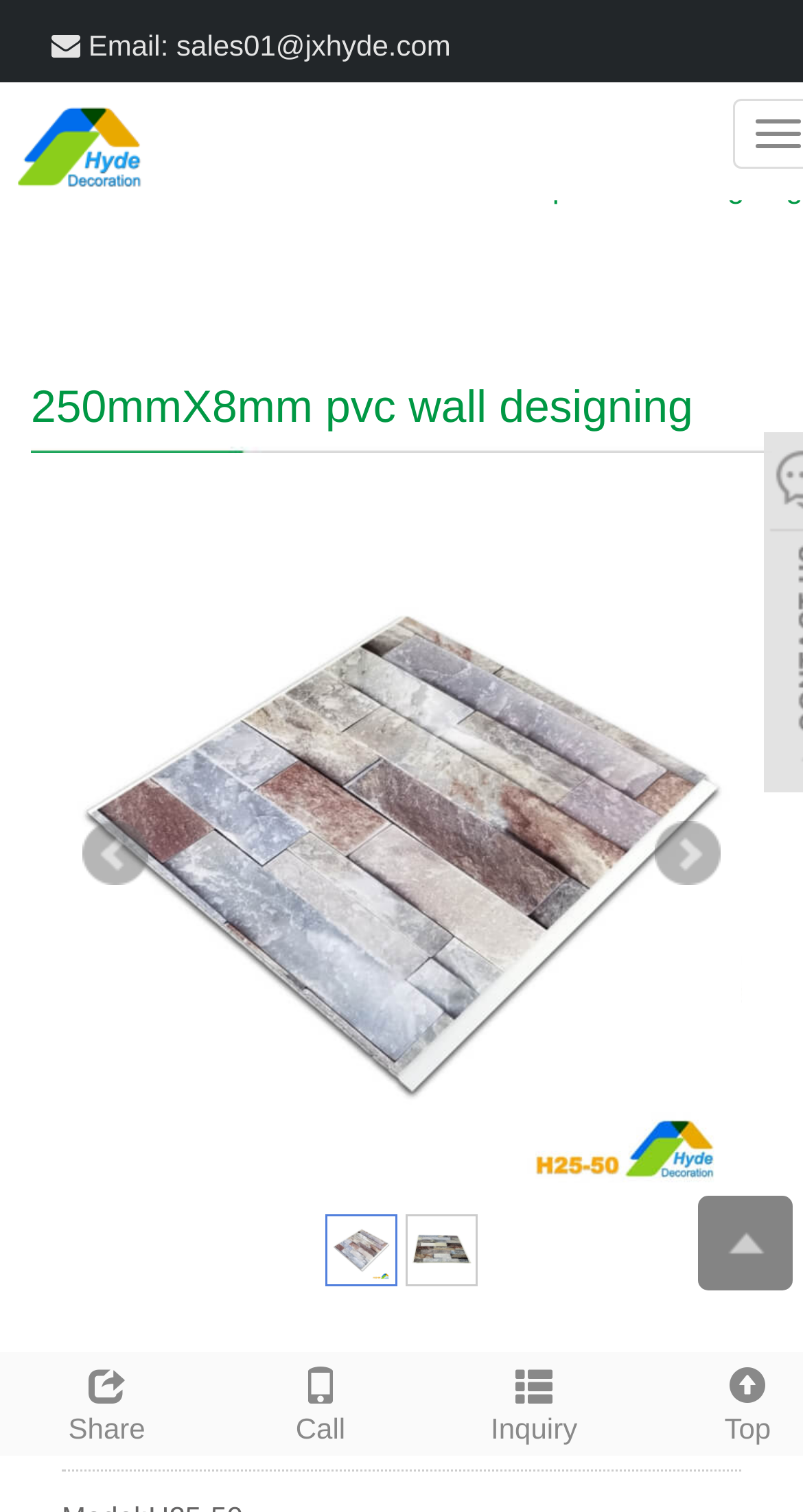What is the email address for sales inquiries?
Look at the image and provide a detailed response to the question.

The email address for sales inquiries can be found in the top-right corner of the webpage, where it is displayed as a link.